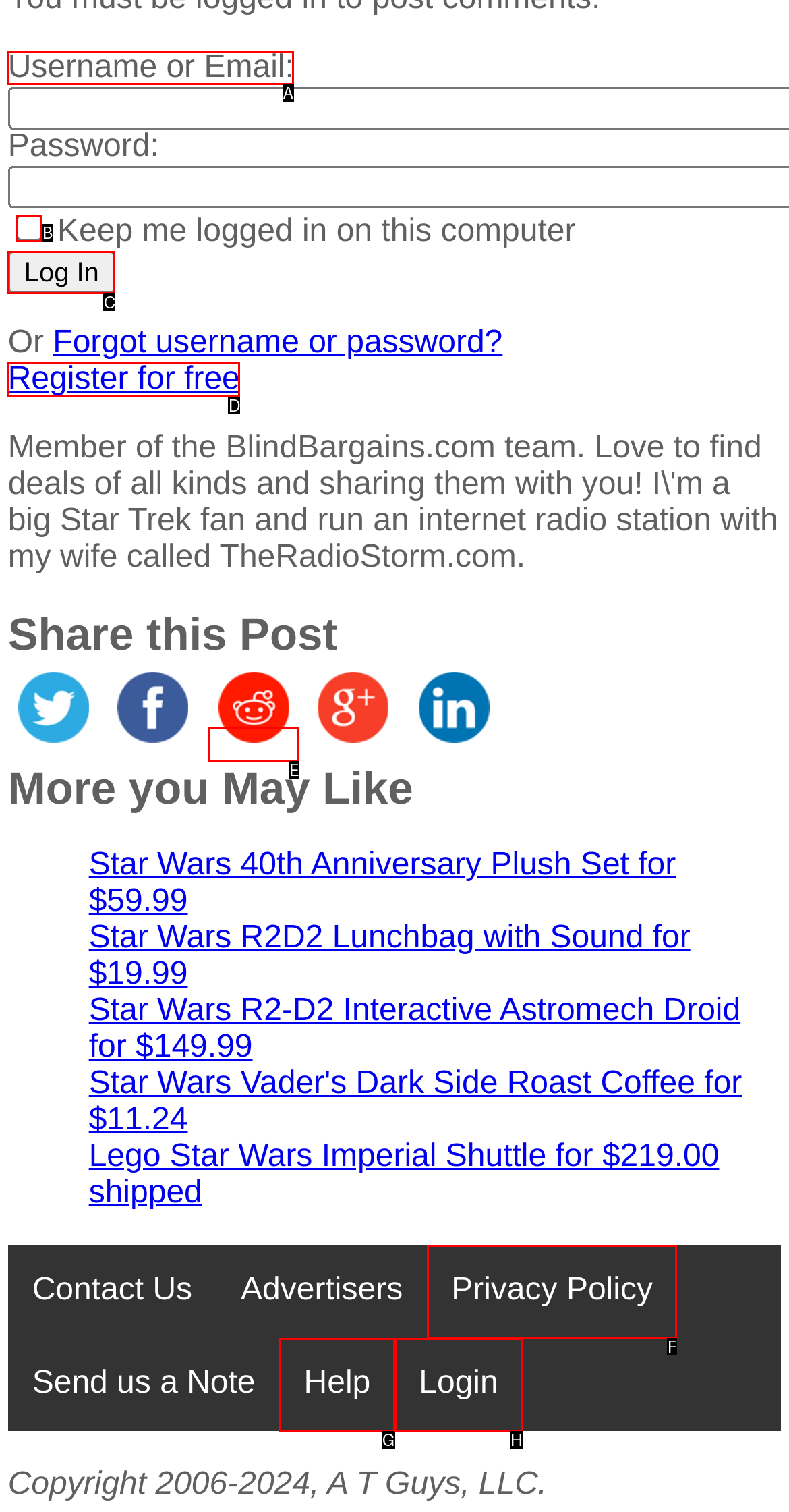Determine the appropriate lettered choice for the task: Enter username or email. Reply with the correct letter.

A